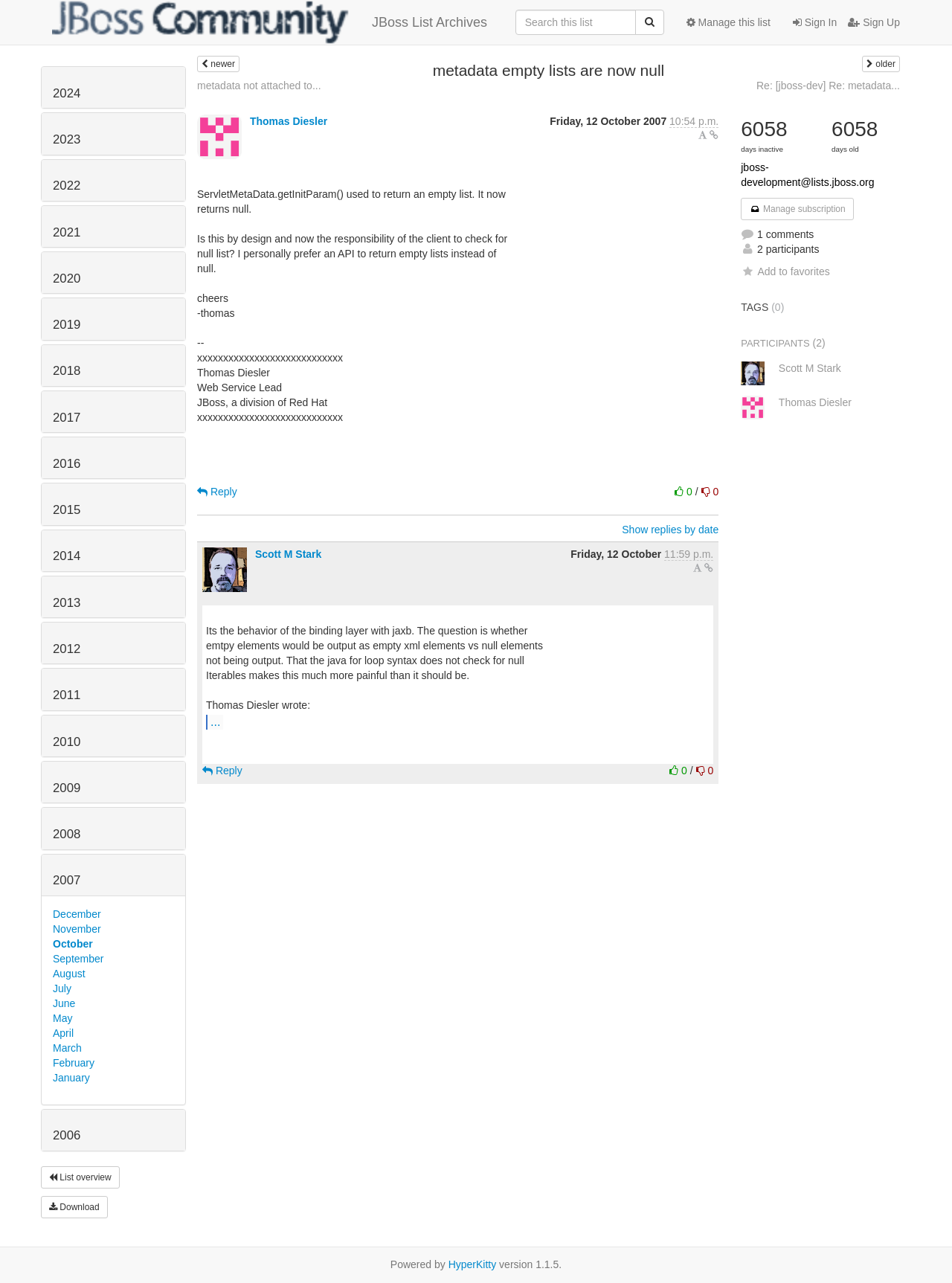Please determine the bounding box coordinates of the element's region to click in order to carry out the following instruction: "Download the podcast". The coordinates should be four float numbers between 0 and 1, i.e., [left, top, right, bottom].

None